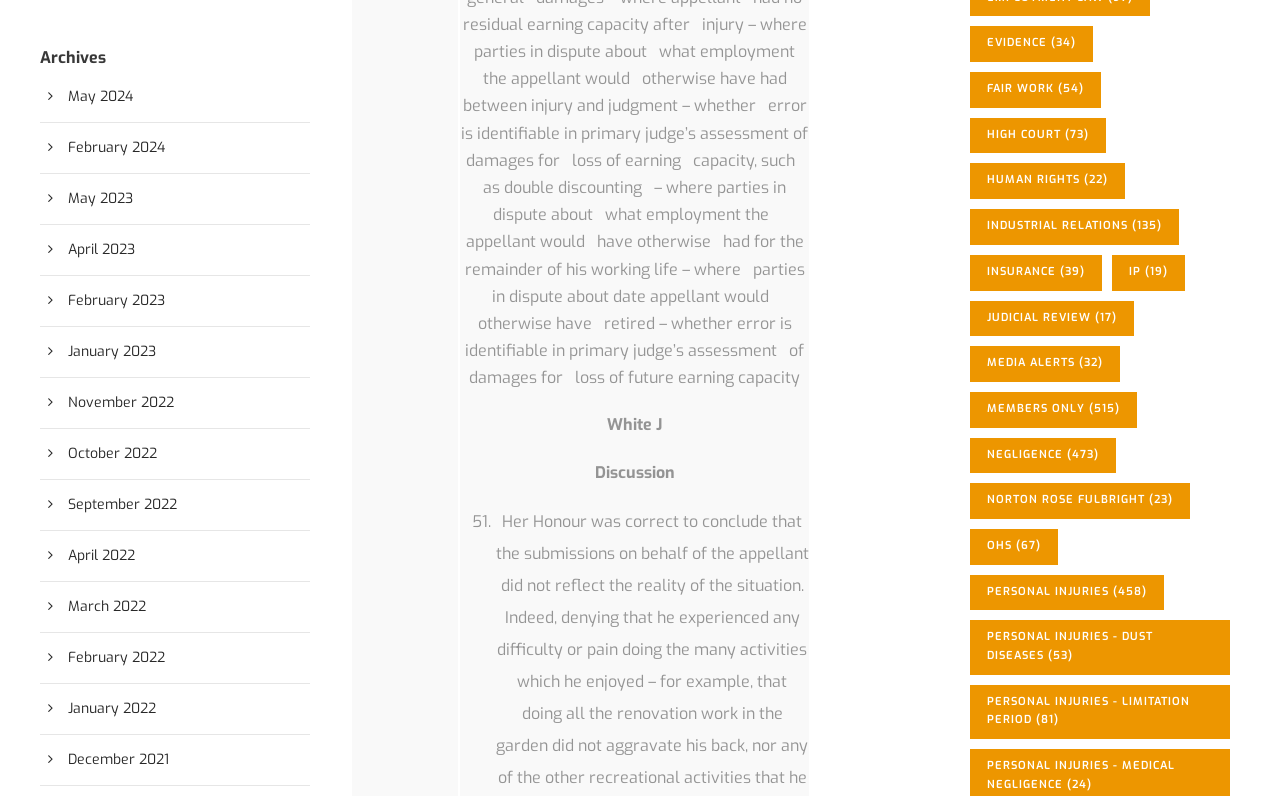Show the bounding box coordinates of the element that should be clicked to complete the task: "Browse May 2024".

[0.053, 0.109, 0.104, 0.133]